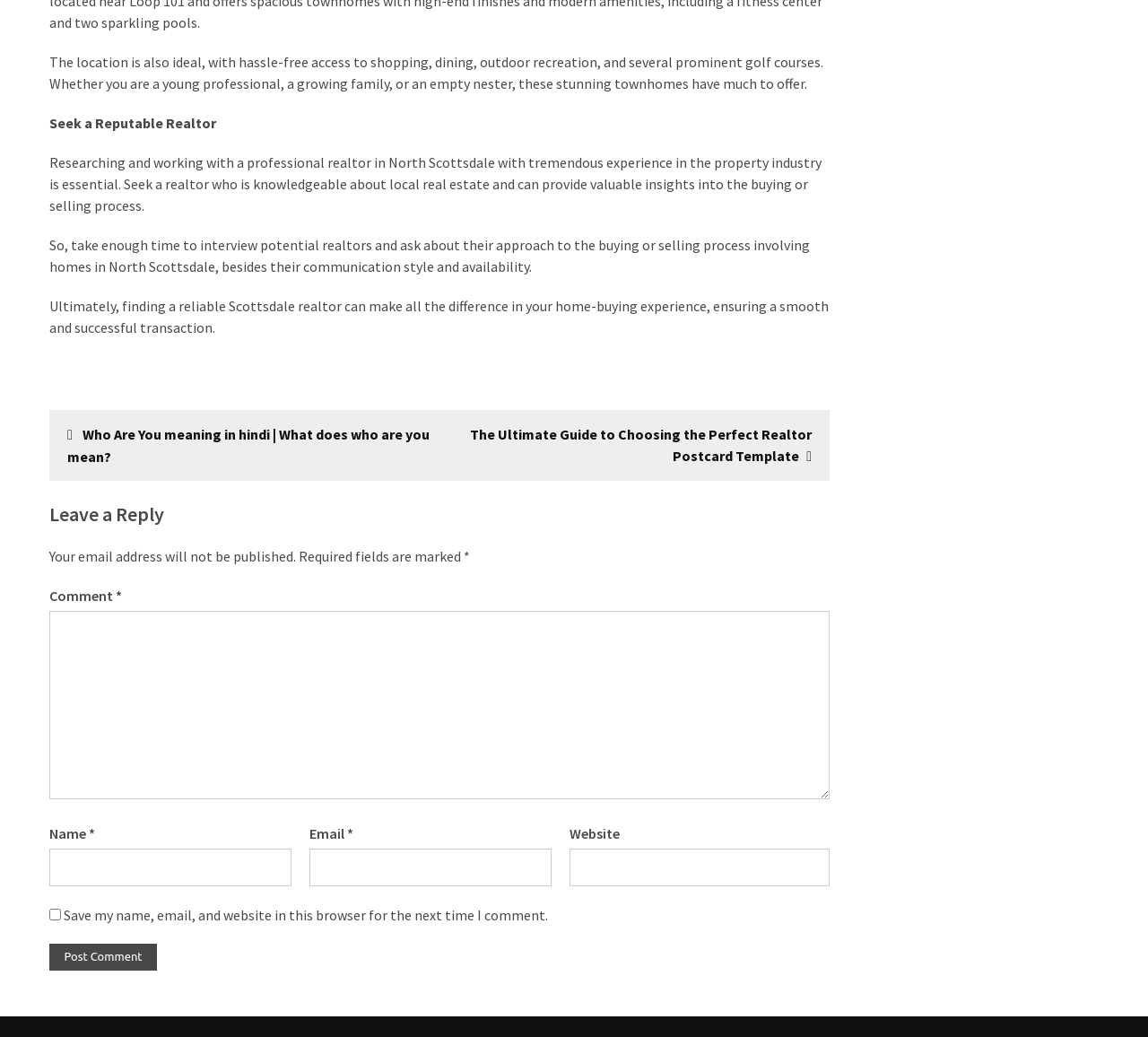What is the topic of the post navigation?
Using the image, elaborate on the answer with as much detail as possible.

I determined the answer by looking at the links under the 'Post navigation' heading, and the first link is 'Who Are You meaning in hindi | What does who are you mean?' which suggests that the topic of the post navigation is related to the meaning of 'Who Are You' in hindi.